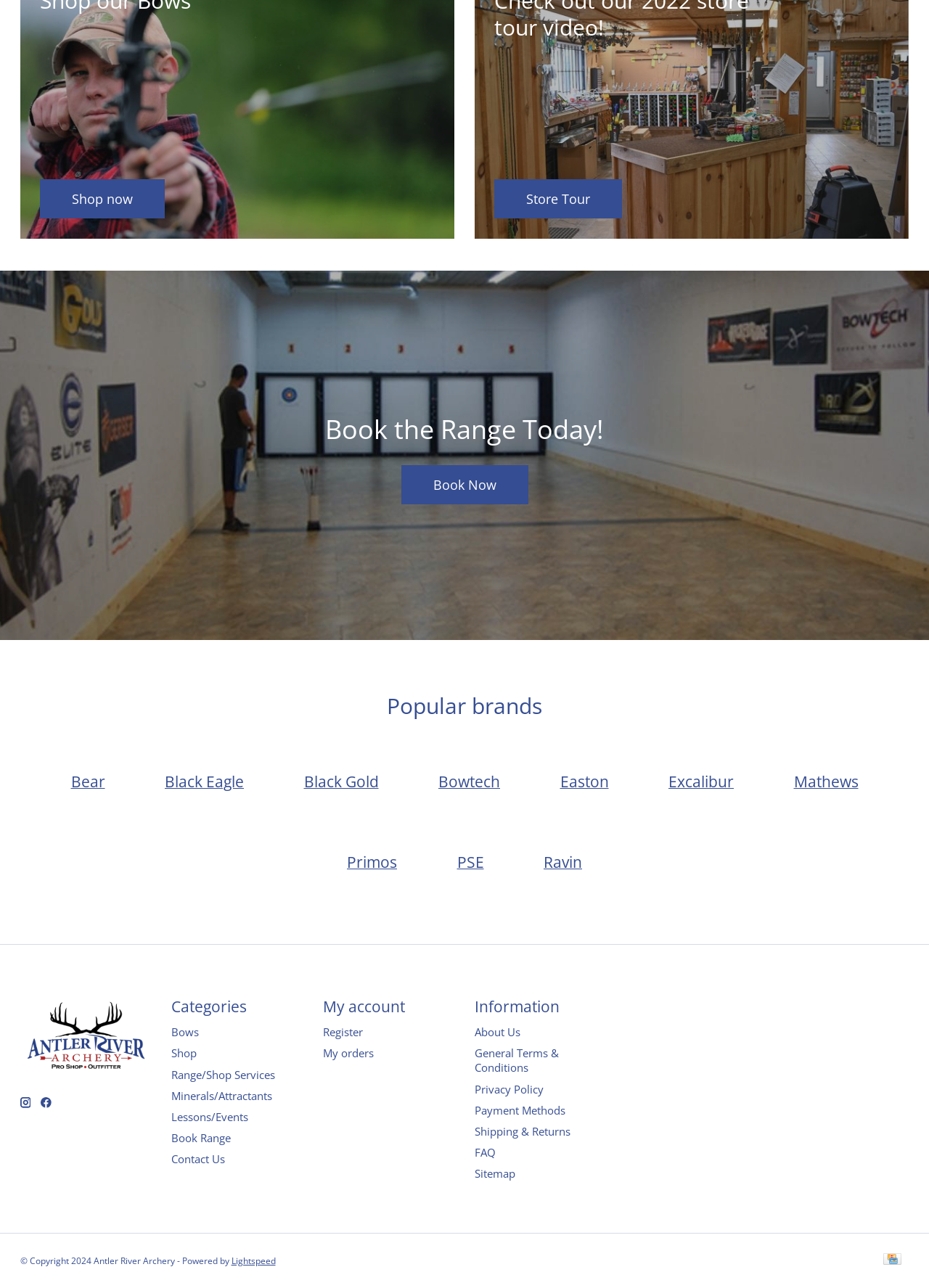With reference to the image, please provide a detailed answer to the following question: What is the purpose of the 'Book the Range Today!' section?

The 'Book the Range Today!' section is a call-to-action that encourages users to book a range. It is accompanied by a 'Book Now' link, which suggests that users can book a range by clicking on this link.